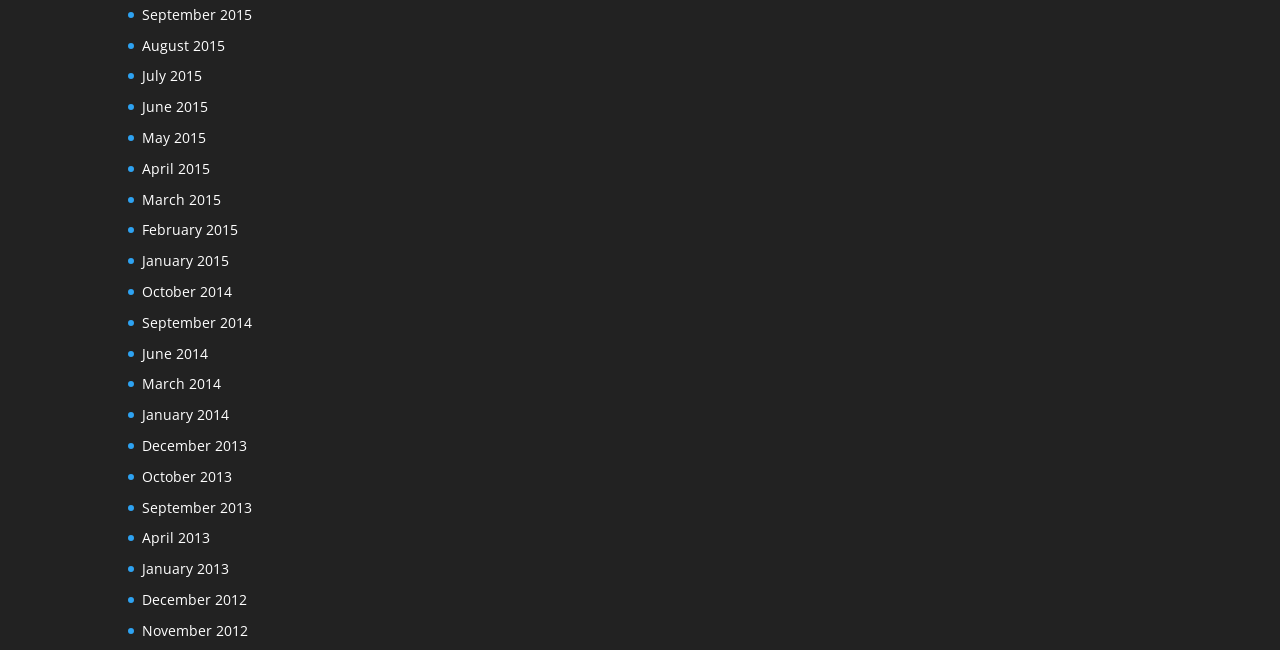Determine the bounding box coordinates of the clickable region to execute the instruction: "view December 2012". The coordinates should be four float numbers between 0 and 1, denoted as [left, top, right, bottom].

[0.111, 0.908, 0.193, 0.937]